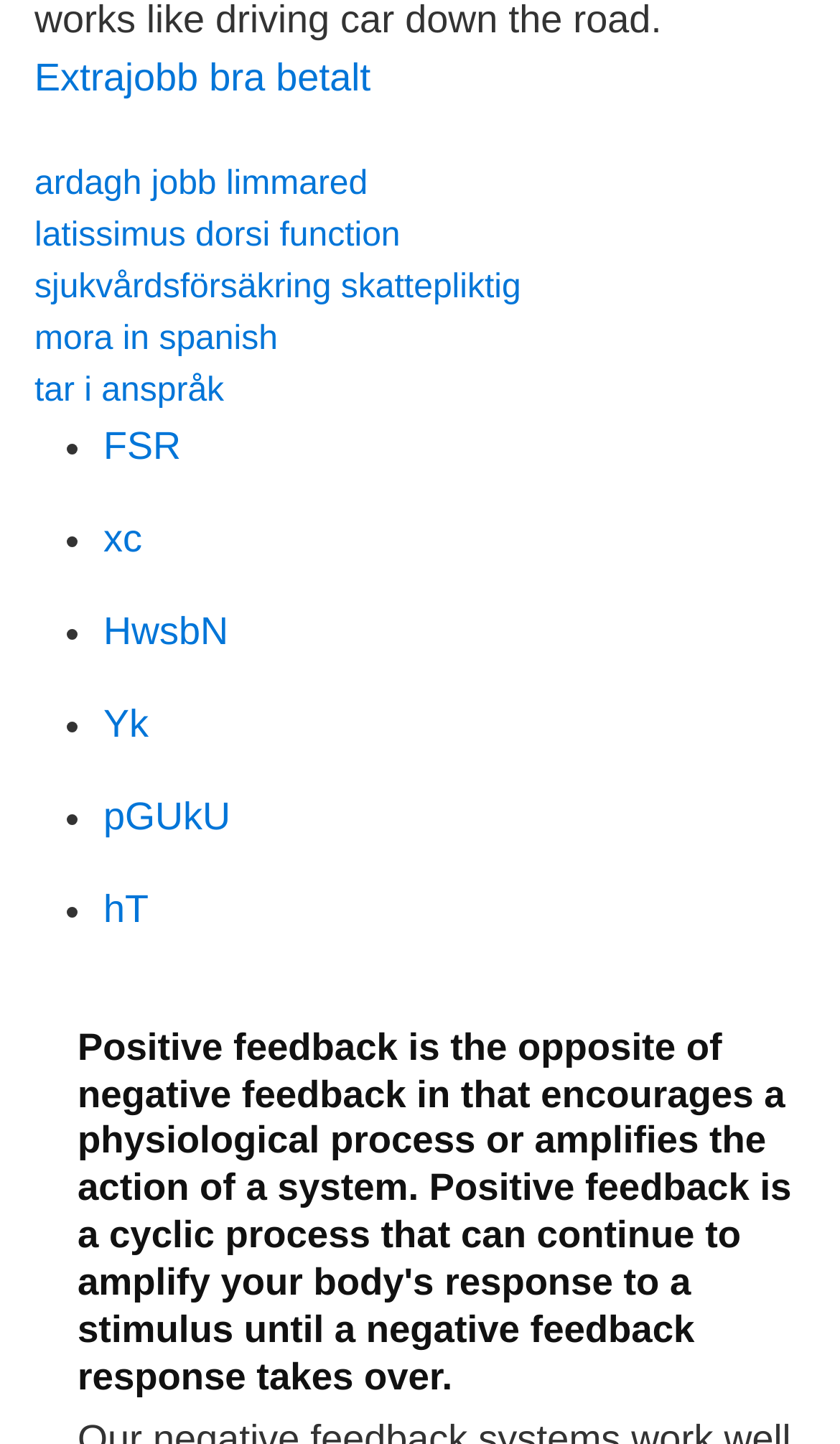Specify the bounding box coordinates of the region I need to click to perform the following instruction: "Check the link 'sjukvårdsförsäkring skattepliktig'". The coordinates must be four float numbers in the range of 0 to 1, i.e., [left, top, right, bottom].

[0.041, 0.186, 0.62, 0.211]